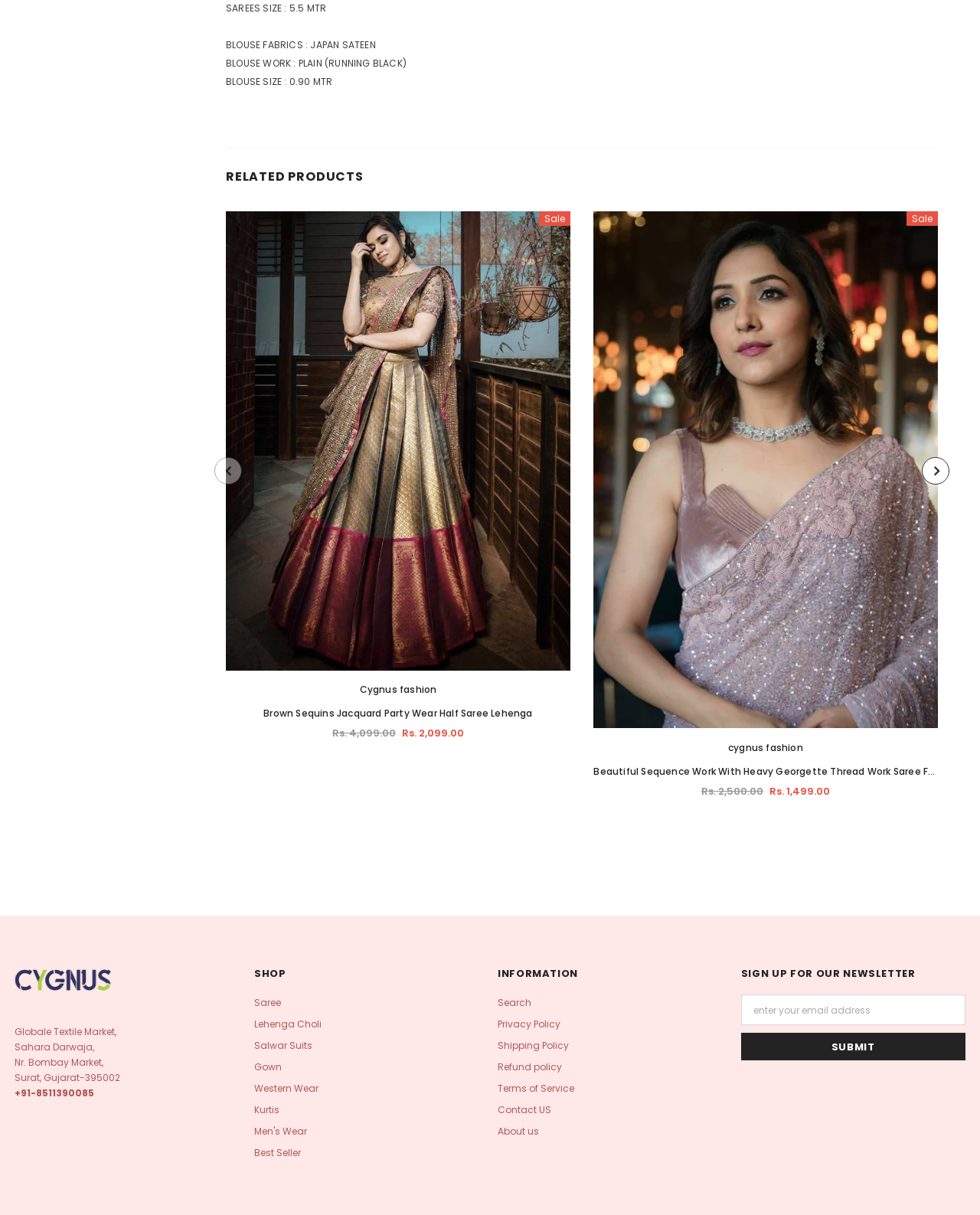What is the price of the Brown Sequins Jacquard Party Wear Half Saree Lehenga?
Examine the screenshot and reply with a single word or phrase.

Rs. 2,099.00